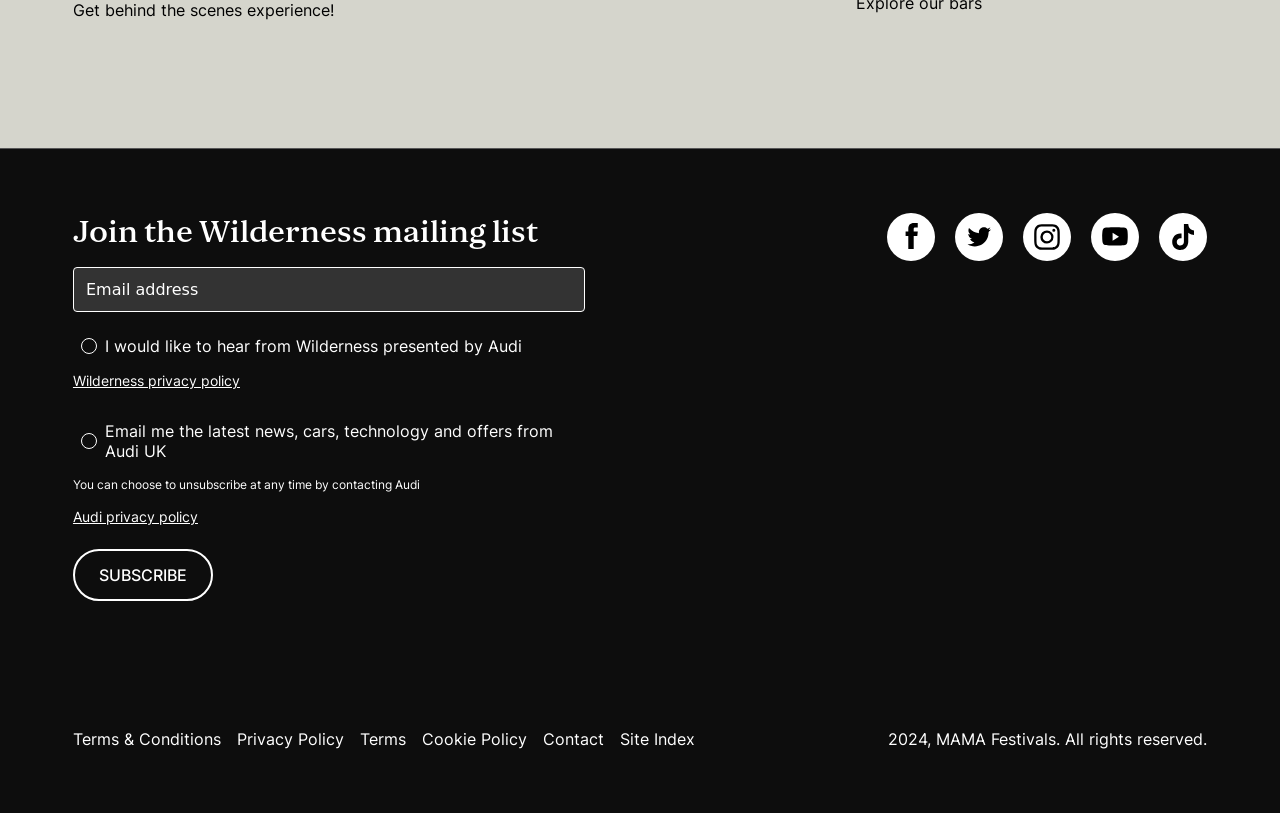What is the function of the 'SUBSCRIBE' button? Analyze the screenshot and reply with just one word or a short phrase.

To subscribe to the mailing list